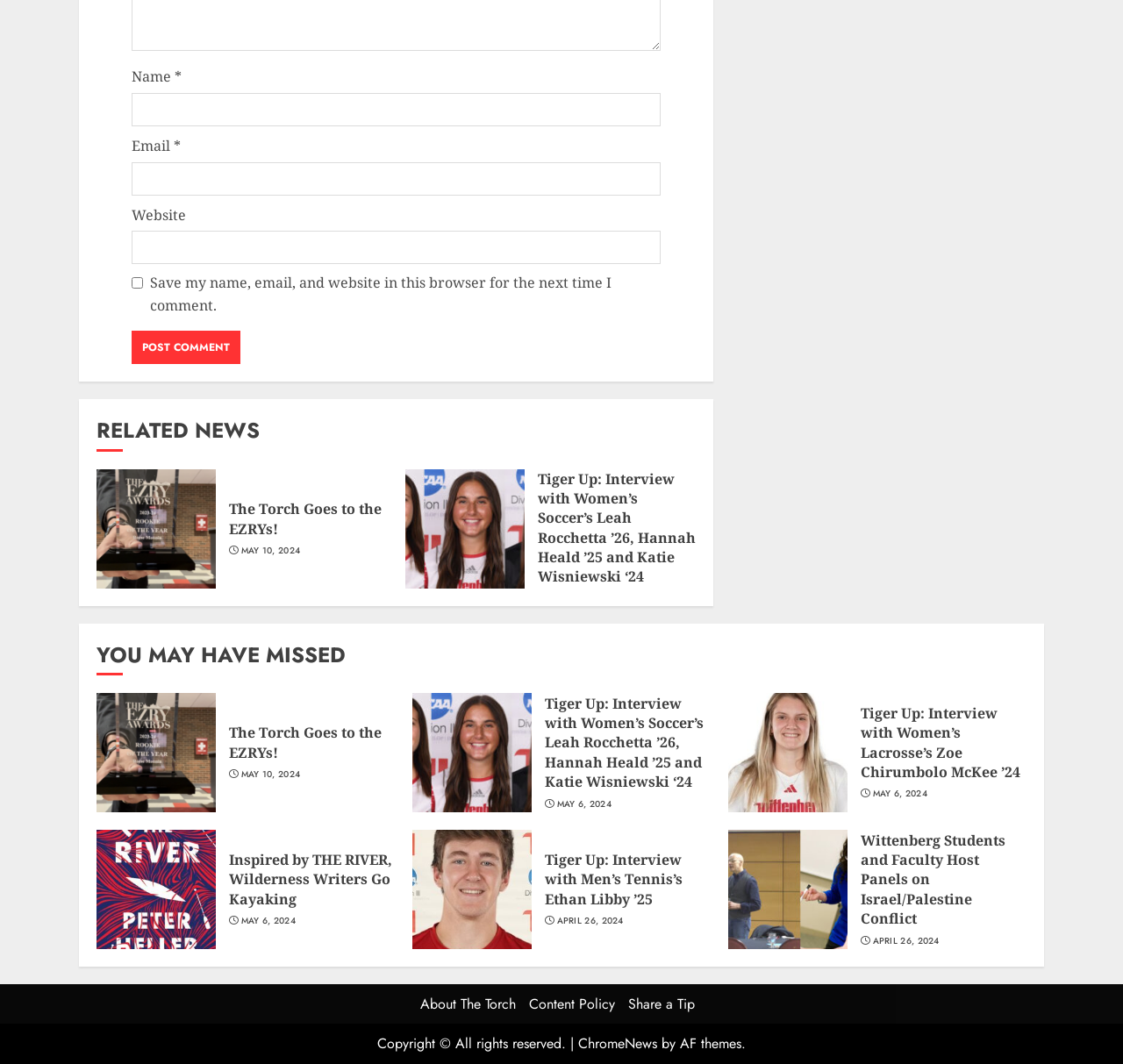Find the bounding box coordinates of the element to click in order to complete the given instruction: "Enter your name."

[0.117, 0.087, 0.588, 0.119]